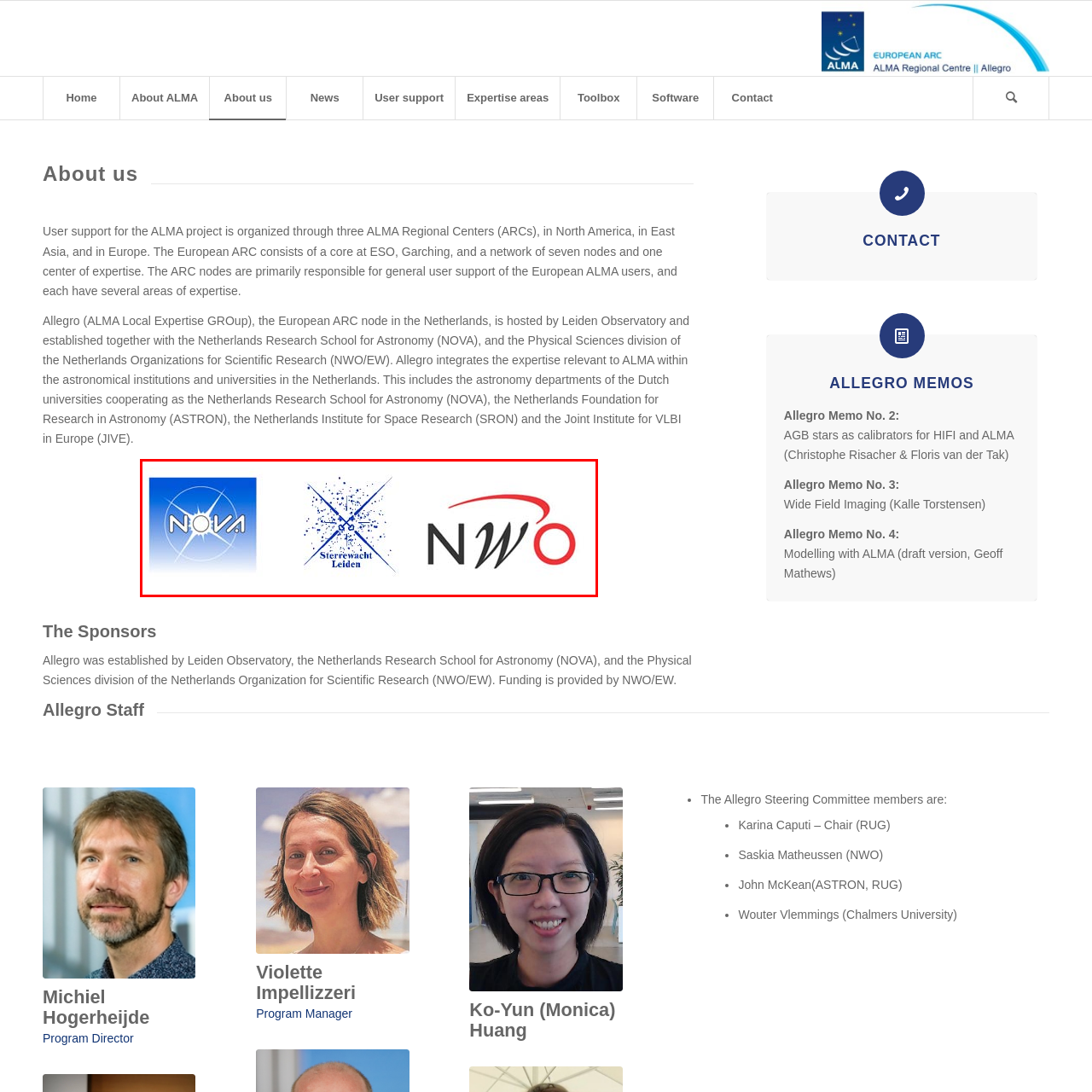Thoroughly describe the scene within the red-bordered area of the image.

The image showcases the logos of three significant institutions involved in the ALMA Regional Centre Allegro, which plays a vital role in supporting astronomical research. From left to right:

1. **NOVA**: Represented by a bright blue logo featuring white letters, NOVA is the Netherlands Research School for Astronomy, promoting education and research in the field of astronomy in the Netherlands.

2. **Sterrewacht Leiden**: The middle logo is associated with Leiden Observatory, known for its contributions to astronomical research. Its design incorporates blue splashes, symbolizing stars and cosmic phenomena, with the name "Sterrewacht Leiden" prominently displayed.

3. **NWO**: The last logo is from the Netherlands Organization for Scientific Research (NWO), depicted in a sleek, modern style with a red accent. NWO is instrumental in funding and supporting scientific research across various disciplines, including astronomy.

These organizations collectively enhance the research framework and operational support for ALMA users in Europe, illustrating their commitment to advancing astronomy through collaborative efforts and expertise.